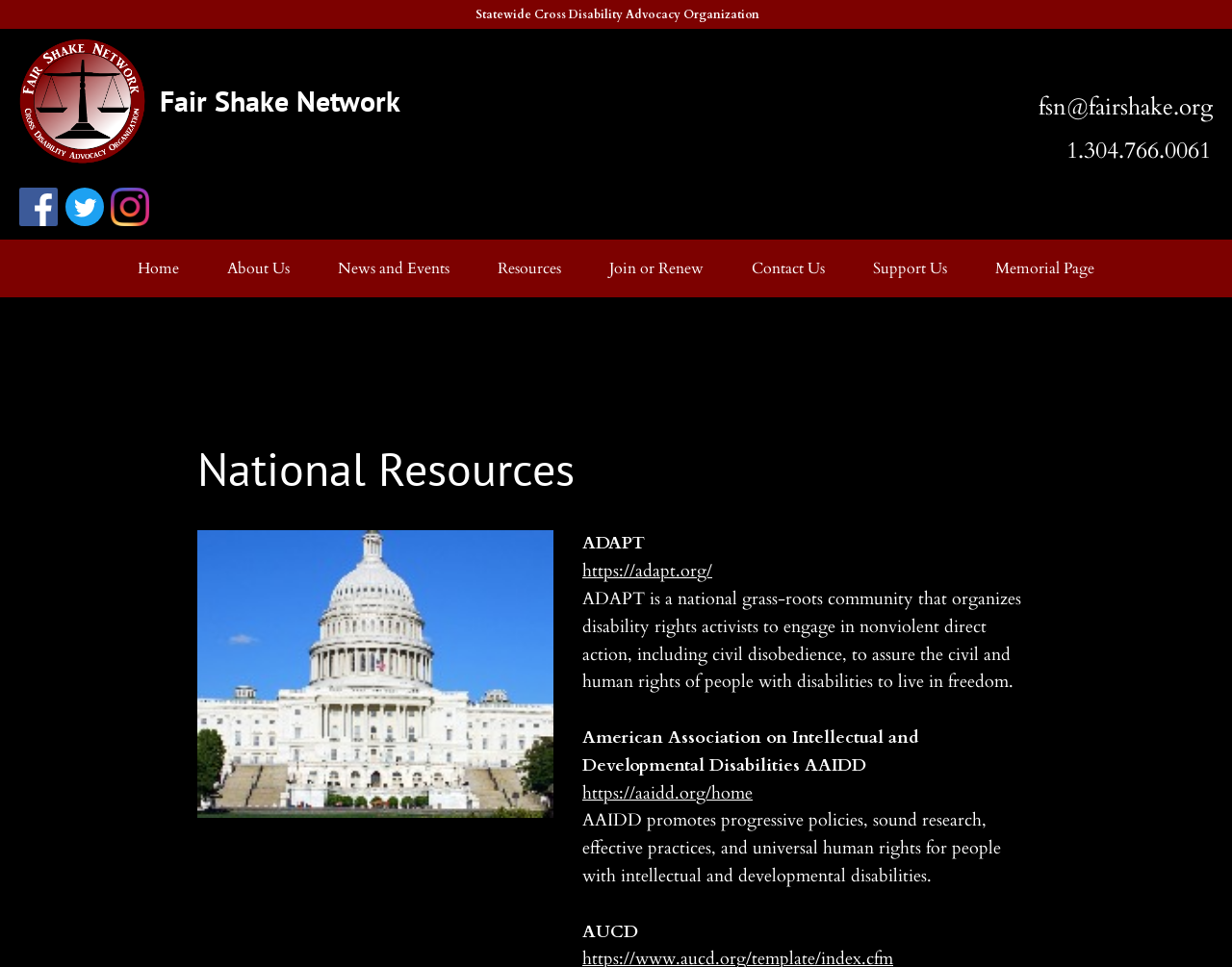Please specify the bounding box coordinates for the clickable region that will help you carry out the instruction: "Contact us via email".

[0.835, 0.095, 0.984, 0.129]